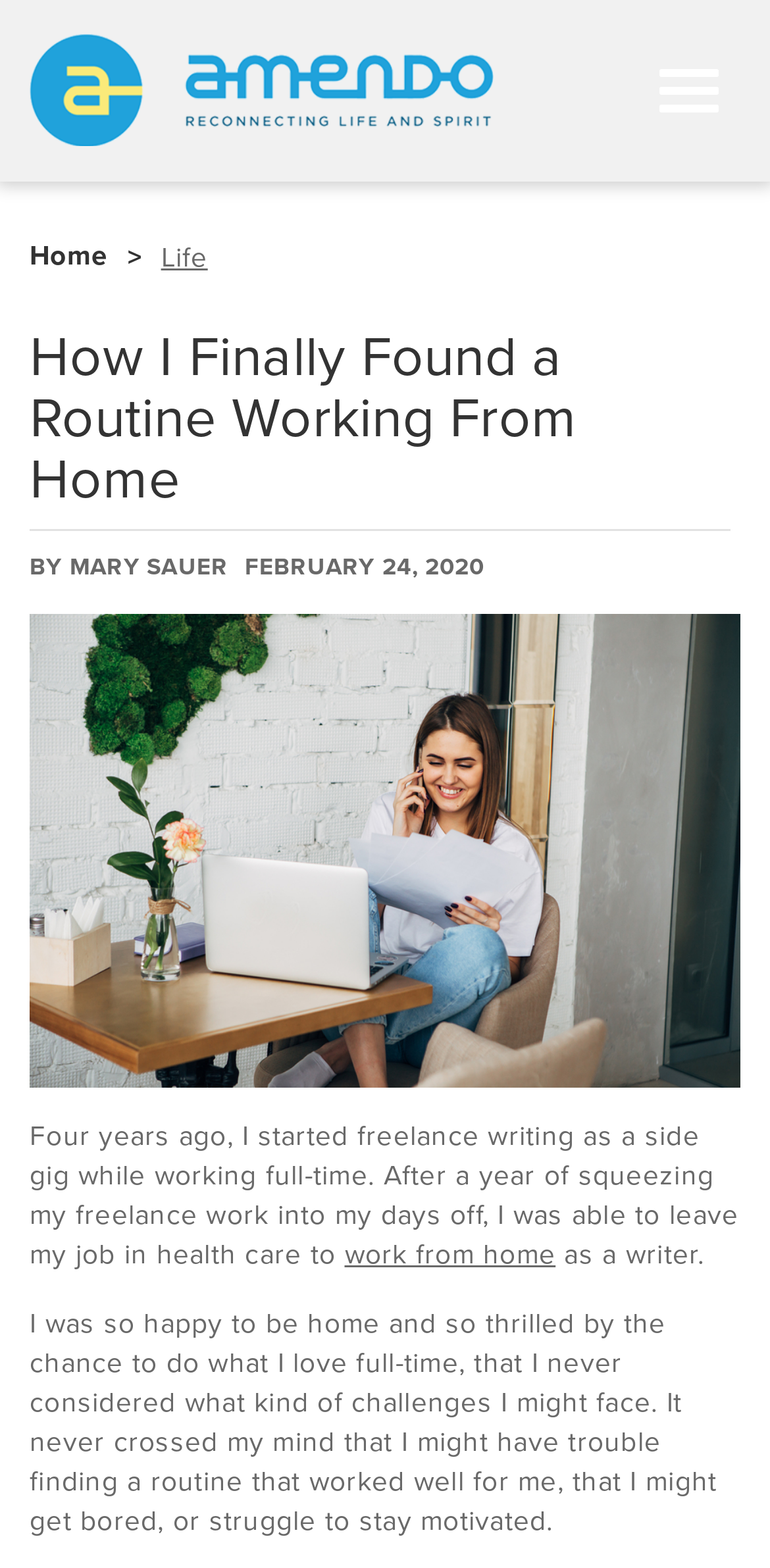Give a succinct answer to this question in a single word or phrase: 
What was the author's previous job?

health care